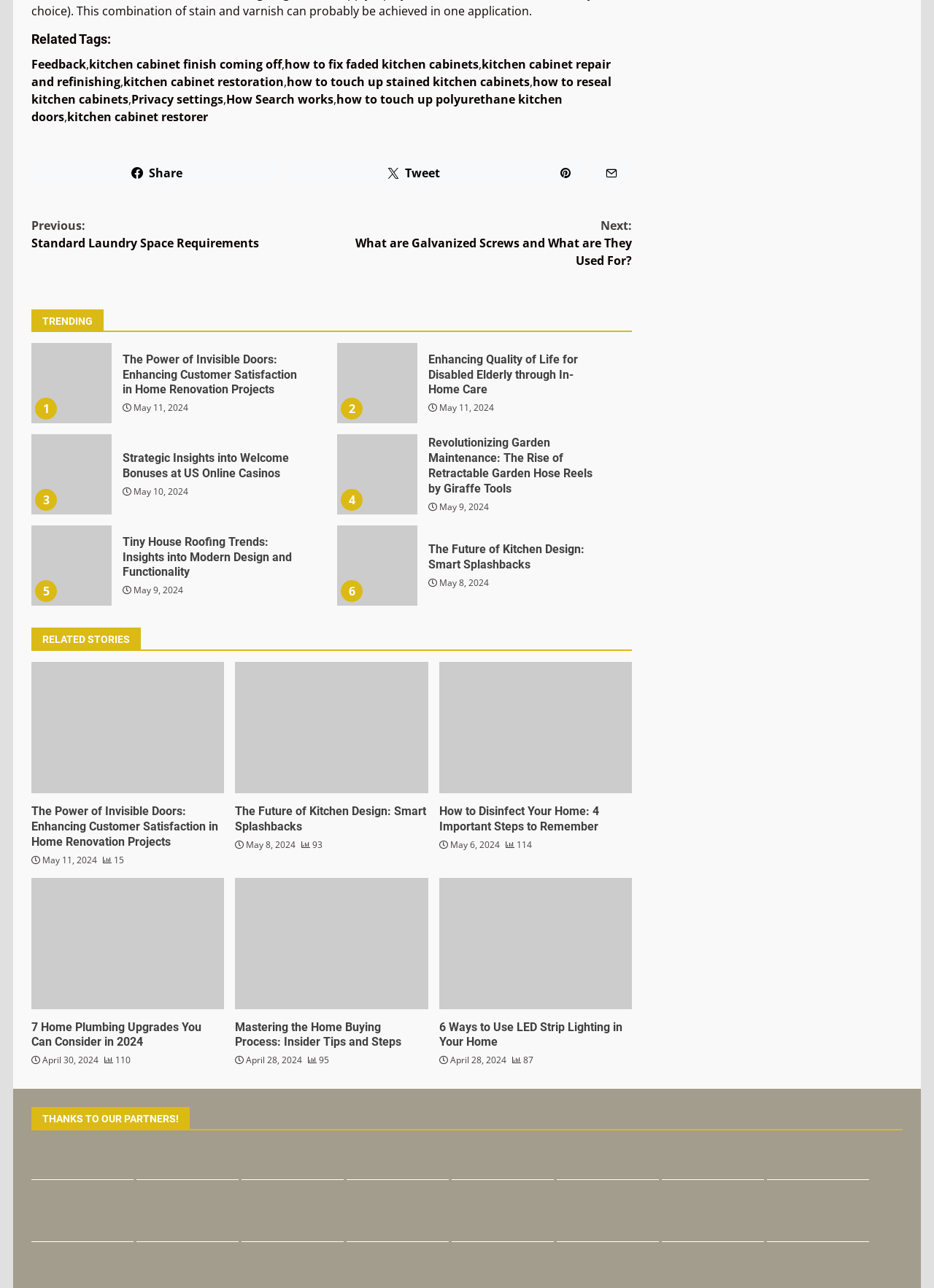What is the topic of the last article in the 'RELATED STORIES' section?
Based on the image, please offer an in-depth response to the question.

The last article in the 'RELATED STORIES' section is '7 Home Plumbing Upgrades You Can Consider in 2024', which is about home plumbing upgrades.